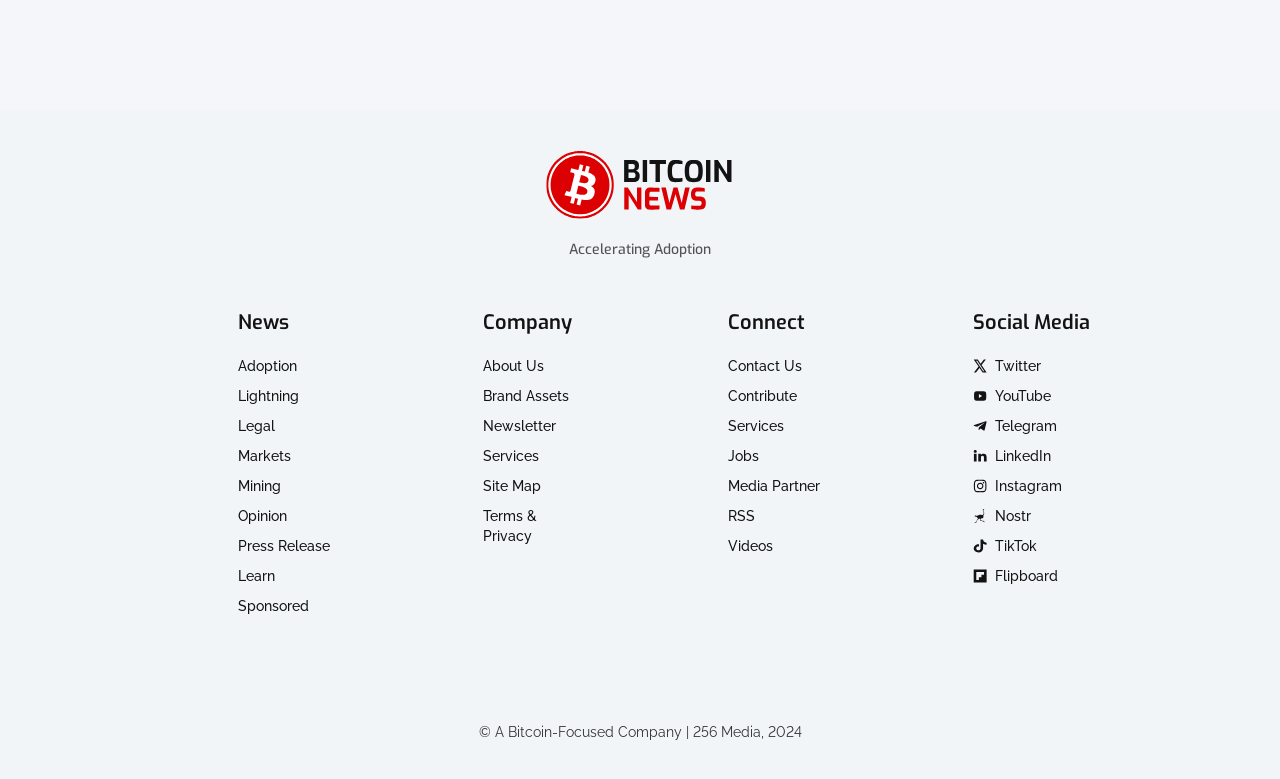Find the bounding box coordinates of the clickable area that will achieve the following instruction: "Follow on Twitter".

[0.76, 0.457, 0.854, 0.483]